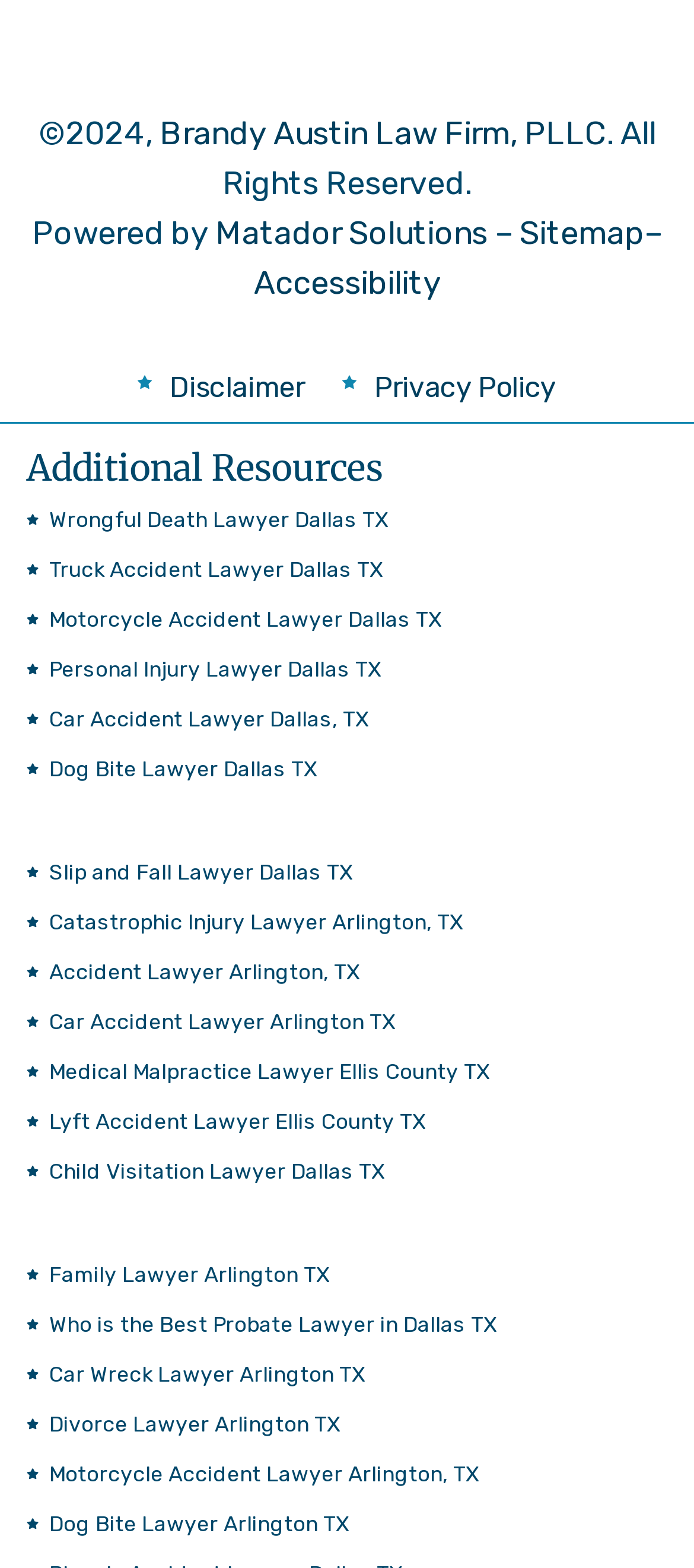Please identify the bounding box coordinates of the area that needs to be clicked to follow this instruction: "Learn about Wrongful Death Lawyer in Dallas TX".

[0.038, 0.315, 0.962, 0.347]